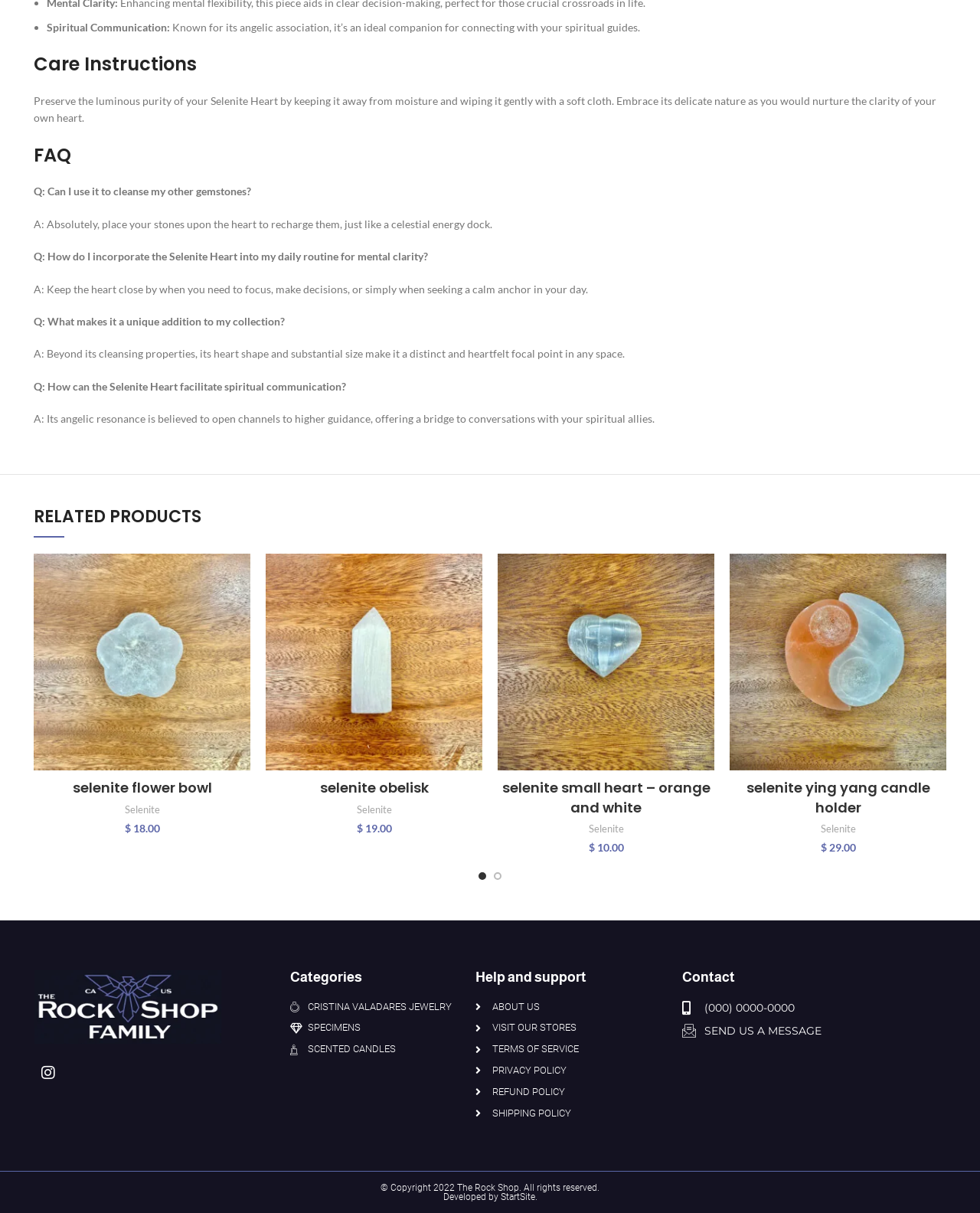Please reply to the following question using a single word or phrase: 
What is the function of the Selenite Flower Bowl?

Cleansing properties